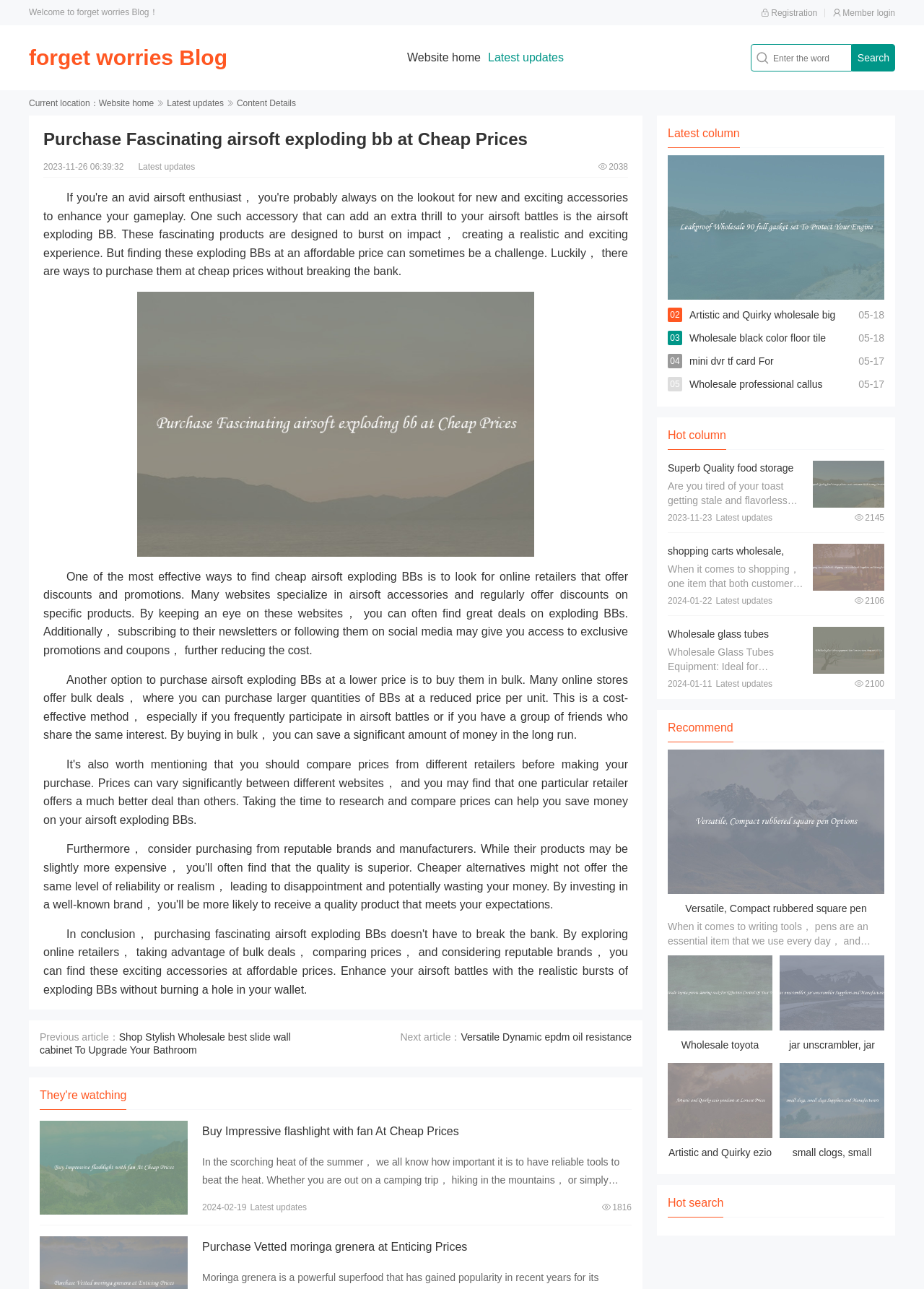Identify the bounding box coordinates of the section to be clicked to complete the task described by the following instruction: "Search for a word". The coordinates should be four float numbers between 0 and 1, formatted as [left, top, right, bottom].

[0.812, 0.034, 0.922, 0.055]